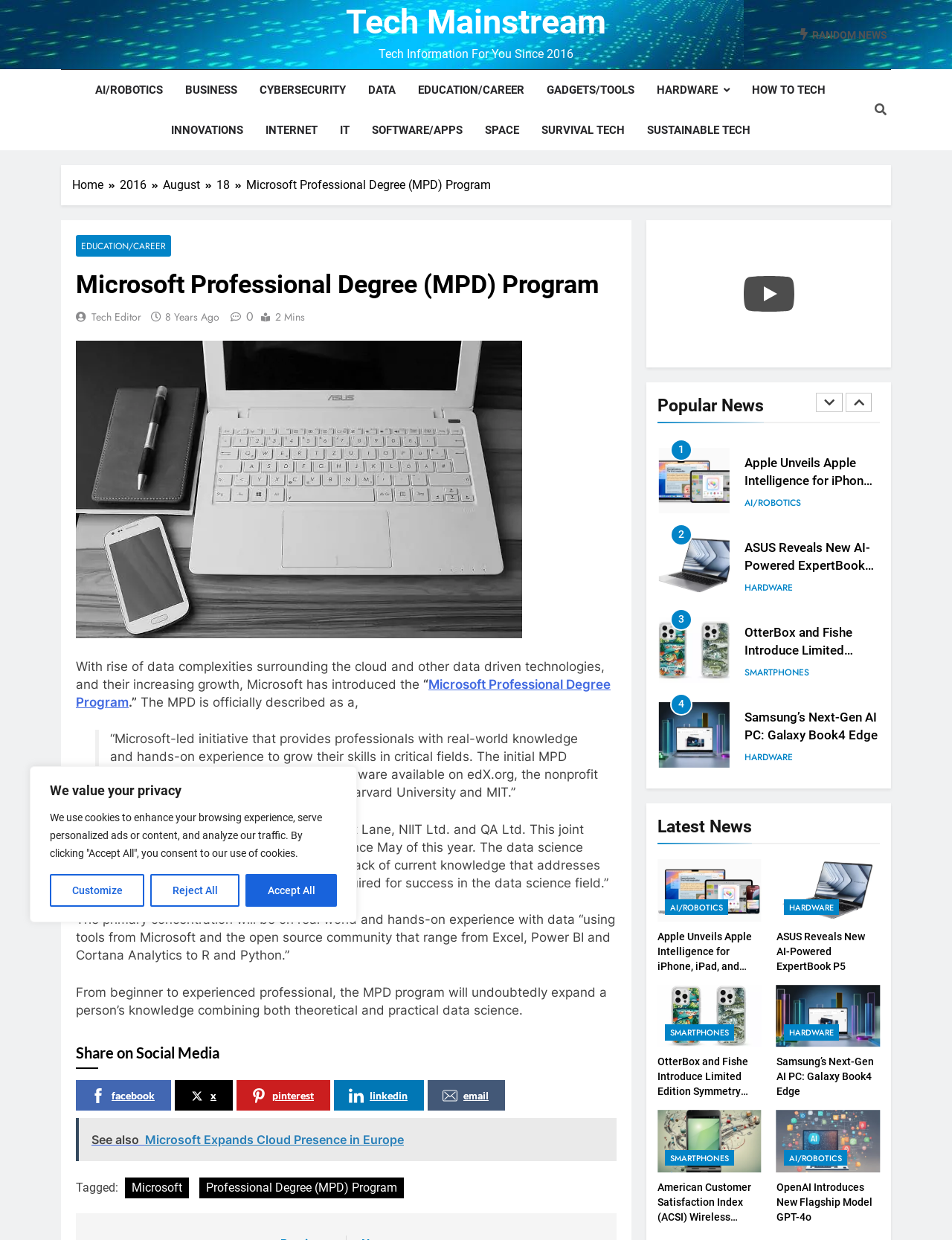Can you show the bounding box coordinates of the region to click on to complete the task described in the instruction: "Click the 'See also Microsoft Expands Cloud Presence in Europe' link"?

[0.08, 0.901, 0.648, 0.936]